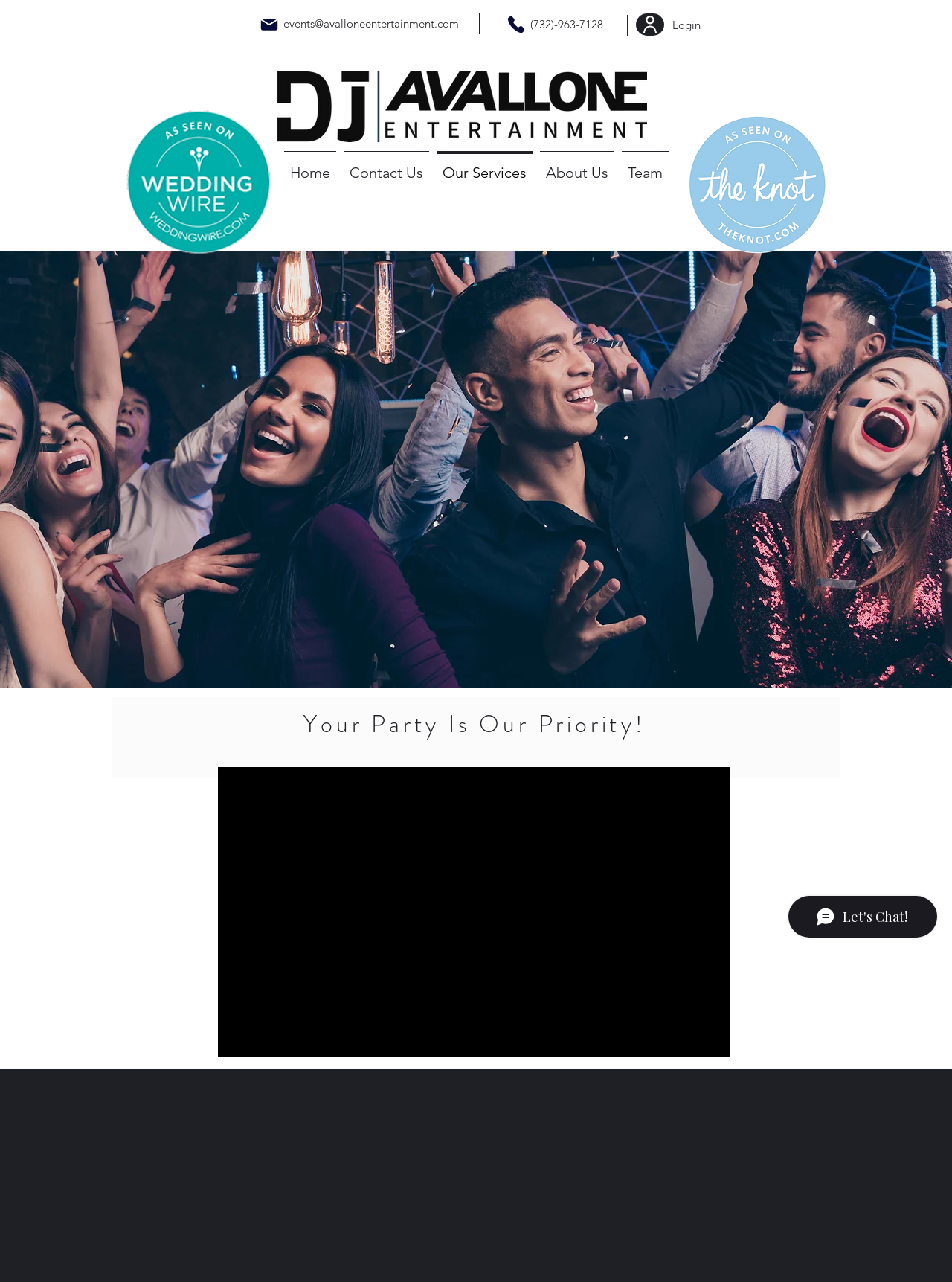Please identify the bounding box coordinates of the element that needs to be clicked to perform the following instruction: "View the 'About Us' page".

[0.563, 0.118, 0.649, 0.141]